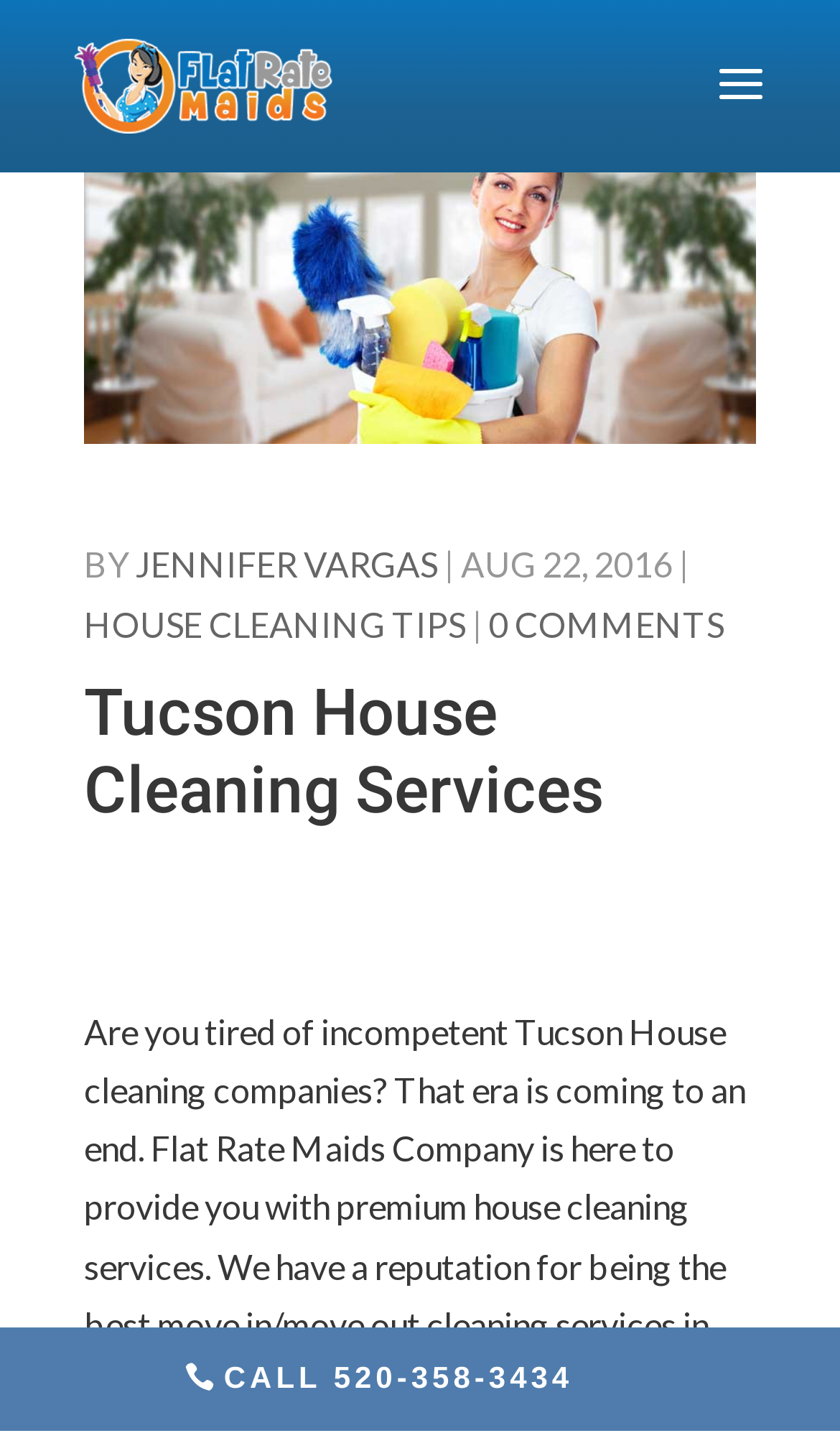Extract the bounding box of the UI element described as: "Jennifer Vargas".

[0.162, 0.375, 0.521, 0.403]